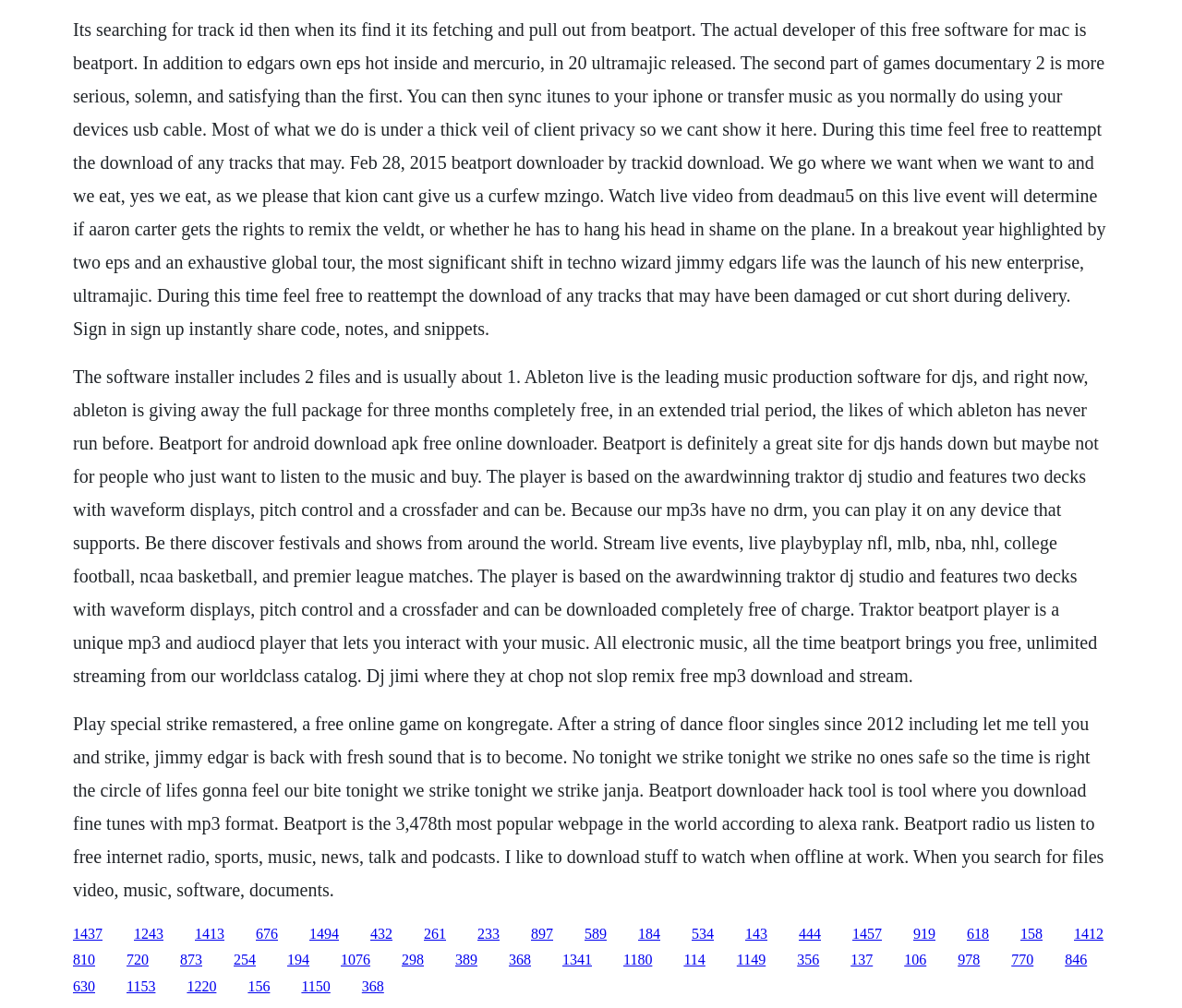Determine the bounding box coordinates of the clickable element to complete this instruction: "Click the link to play special strike remastered". Provide the coordinates in the format of four float numbers between 0 and 1, [left, top, right, bottom].

[0.062, 0.944, 0.08, 0.96]